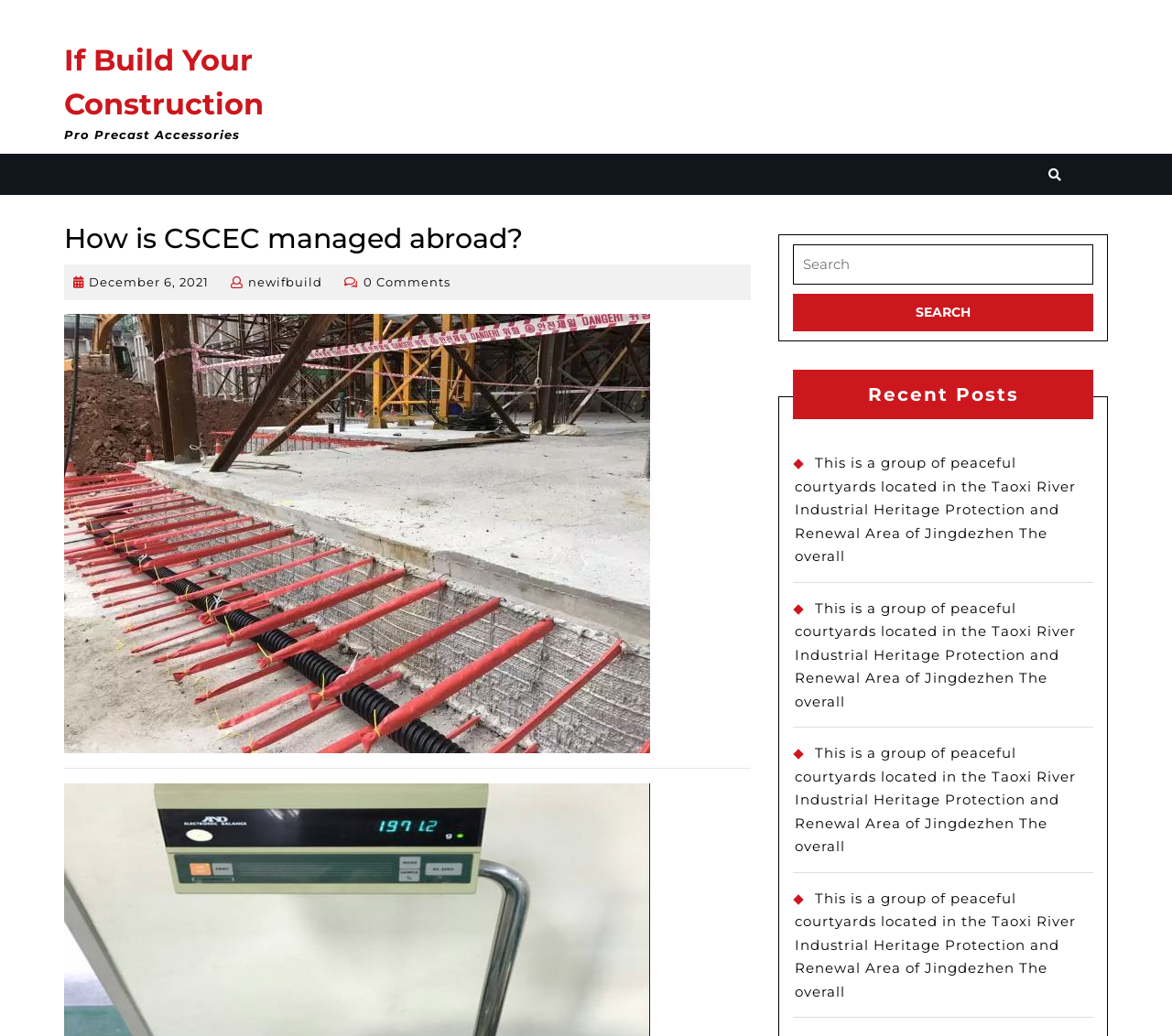Determine the coordinates of the bounding box that should be clicked to complete the instruction: "Read the recent post". The coordinates should be represented by four float numbers between 0 and 1: [left, top, right, bottom].

[0.678, 0.439, 0.918, 0.545]